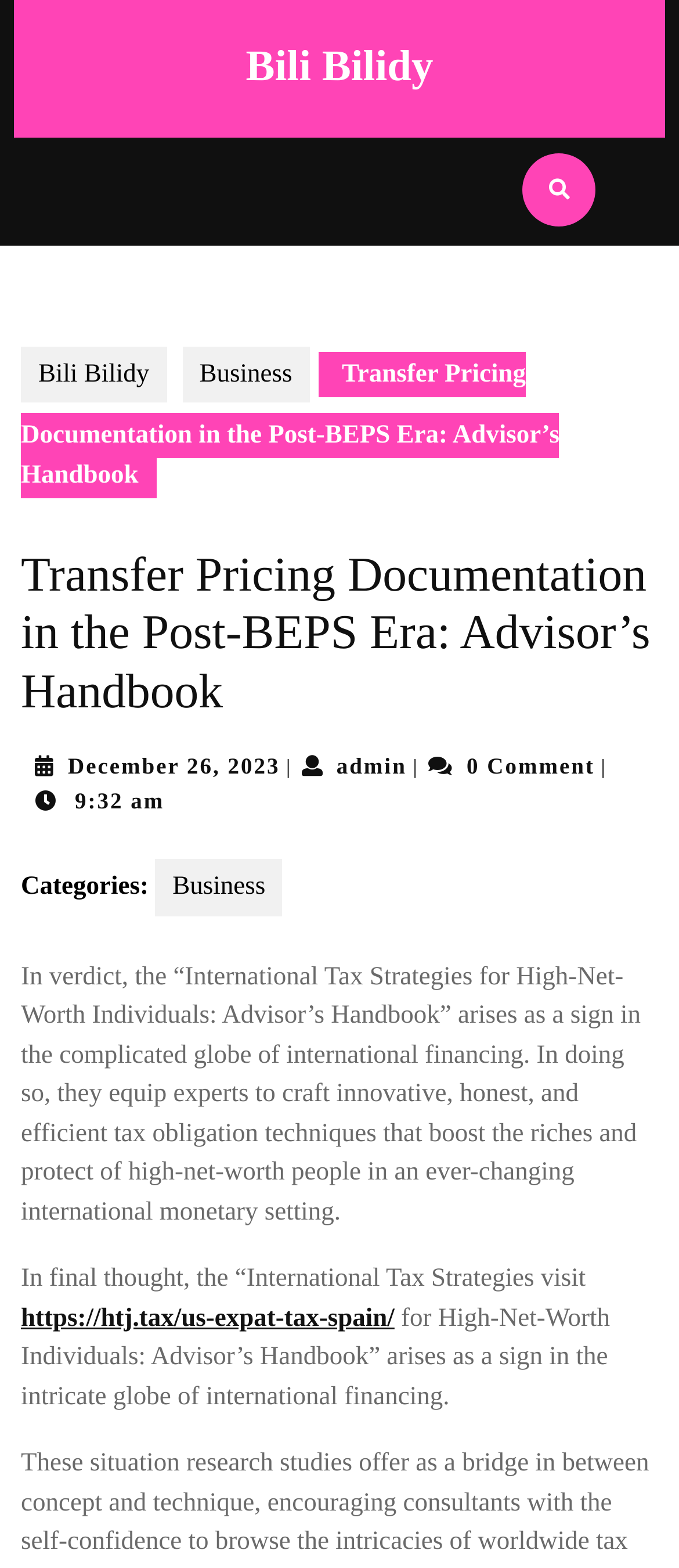Please locate the UI element described by "December 26, 2023December 26, 2023" and provide its bounding box coordinates.

[0.1, 0.48, 0.412, 0.497]